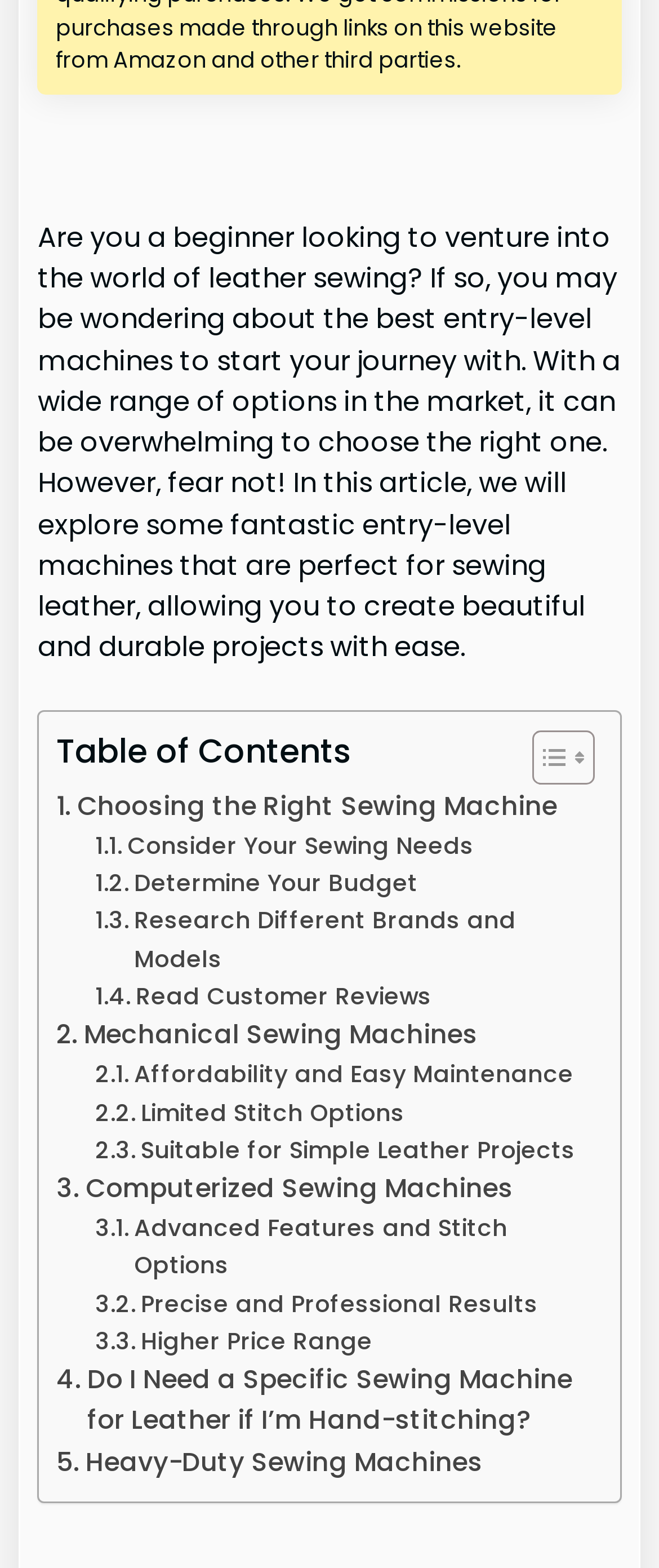What is the purpose of reading customer reviews?
Refer to the image and offer an in-depth and detailed answer to the question.

The purpose of reading customer reviews is to get feedback from other users who have experience with a particular sewing machine. This feedback can help a beginner make an informed decision when choosing a sewing machine.